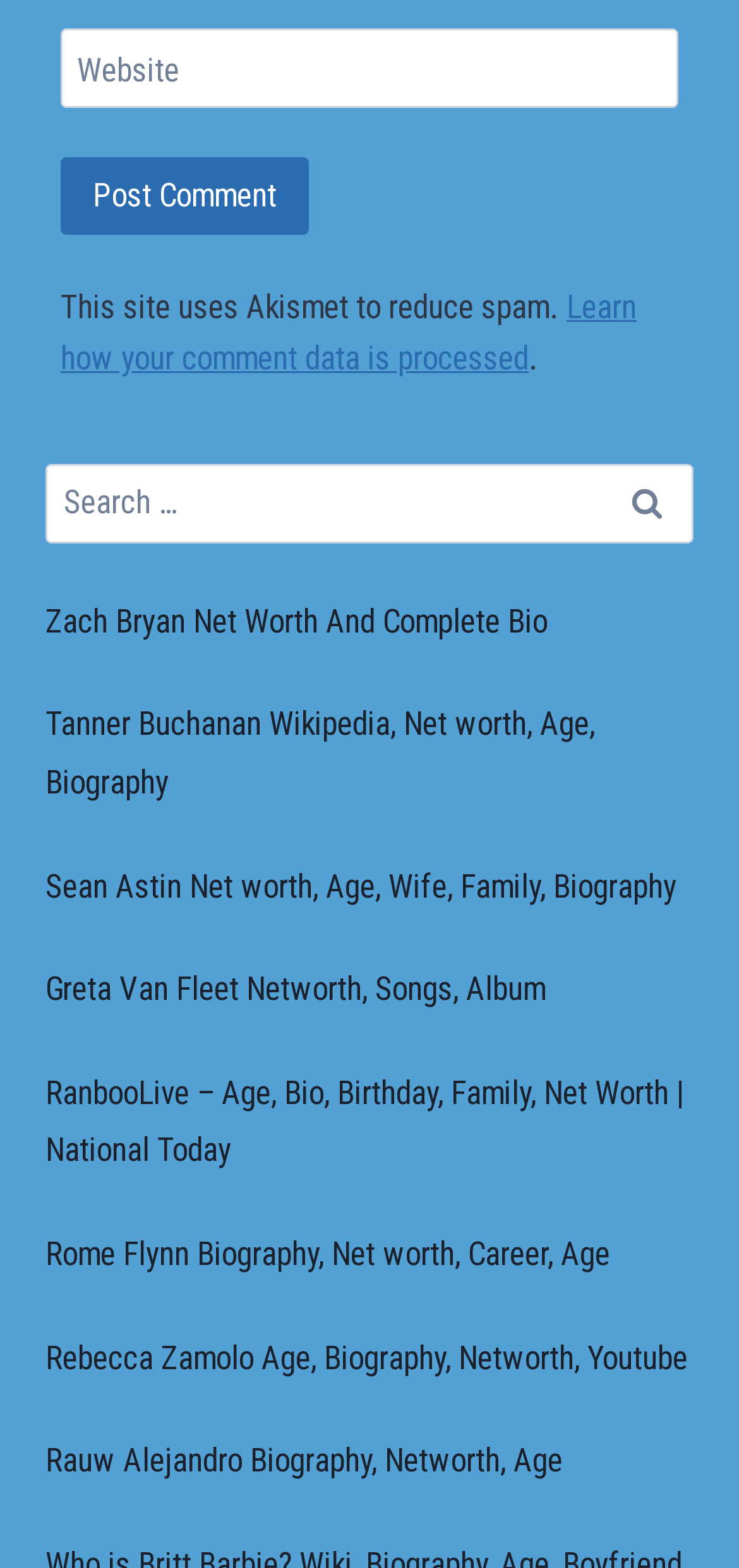Answer briefly with one word or phrase:
What is the purpose of the search box?

To search for content